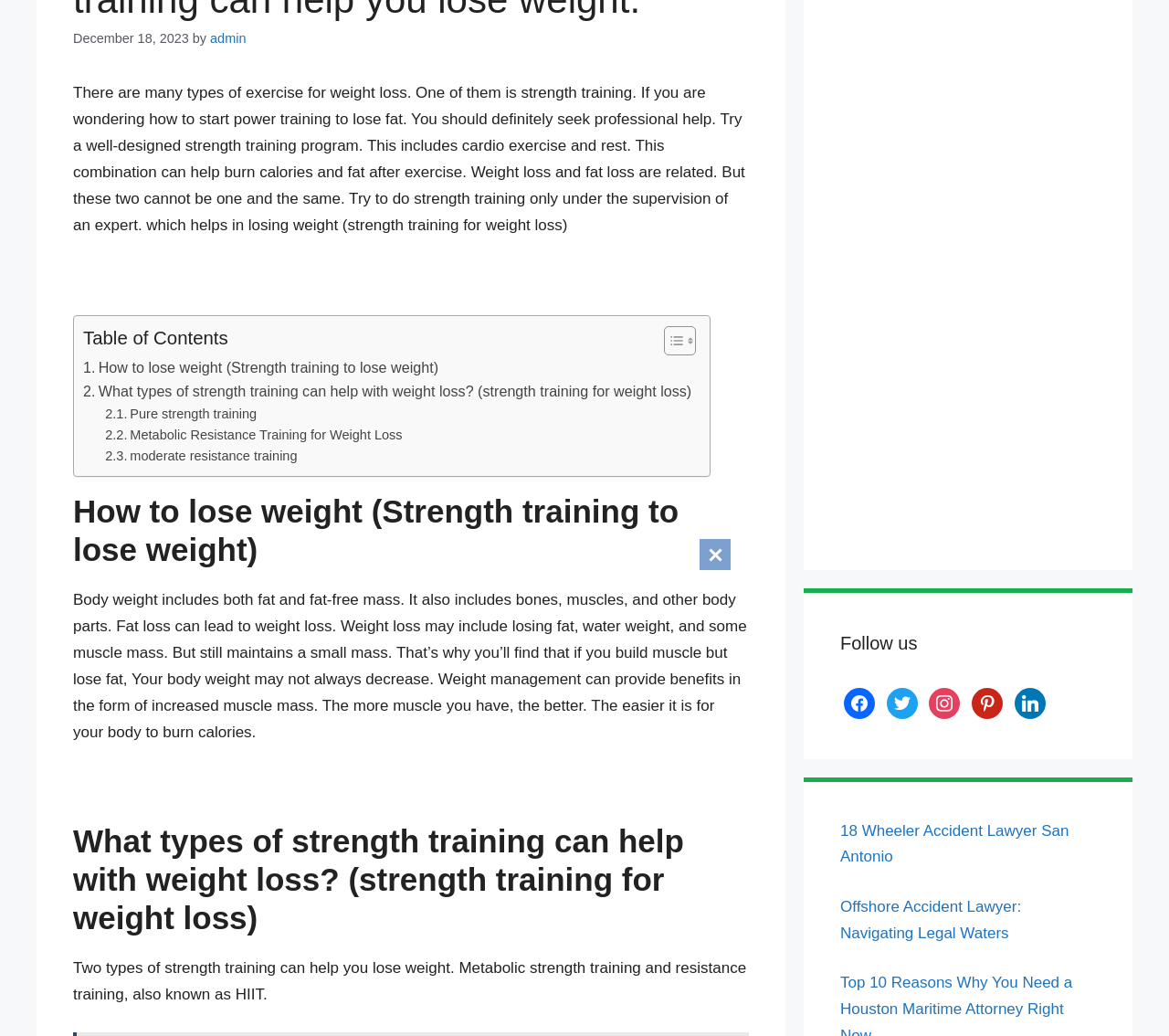Find the coordinates for the bounding box of the element with this description: "moderate resistance training".

[0.09, 0.431, 0.254, 0.451]